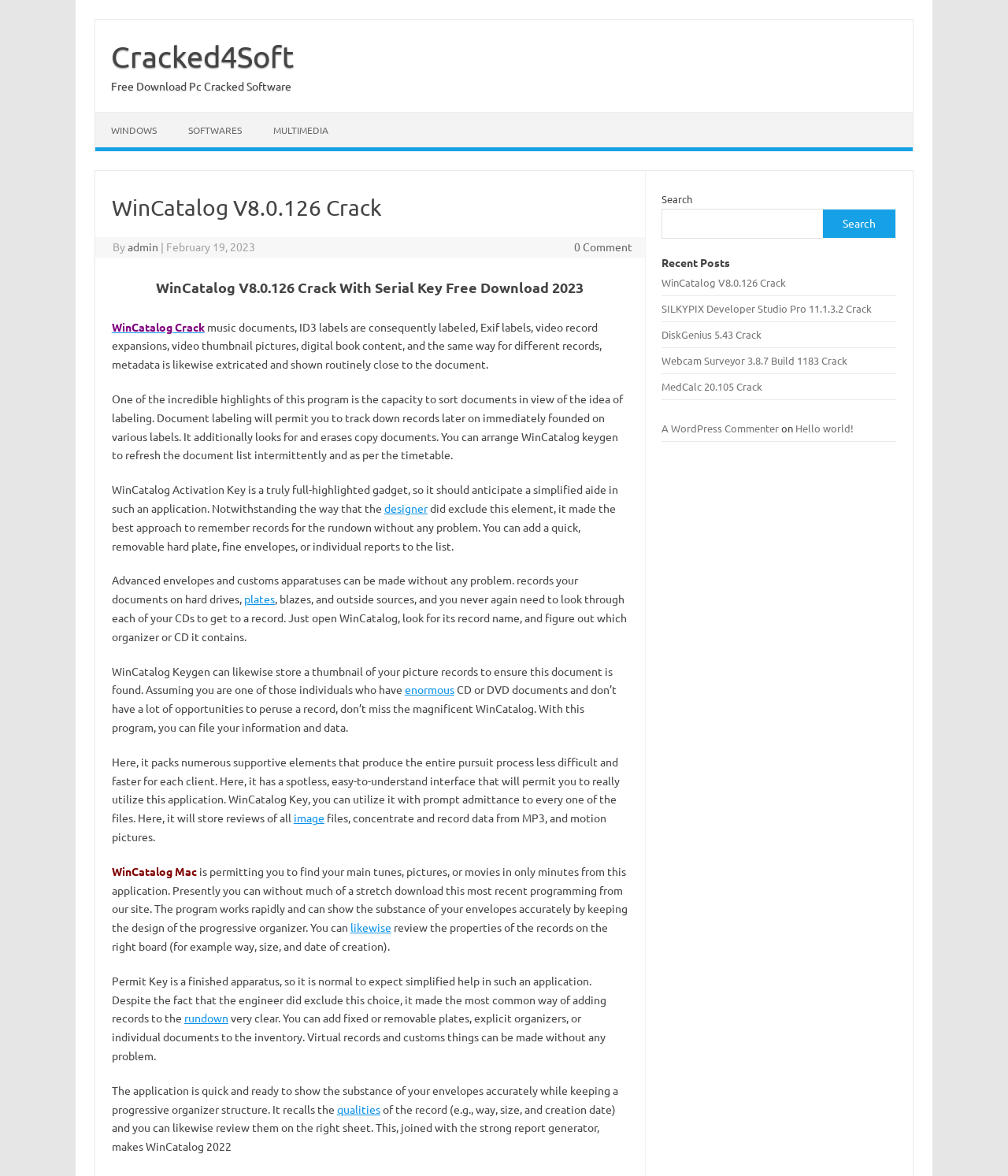Determine the bounding box coordinates of the clickable region to carry out the instruction: "View recent posts".

[0.657, 0.217, 0.889, 0.23]